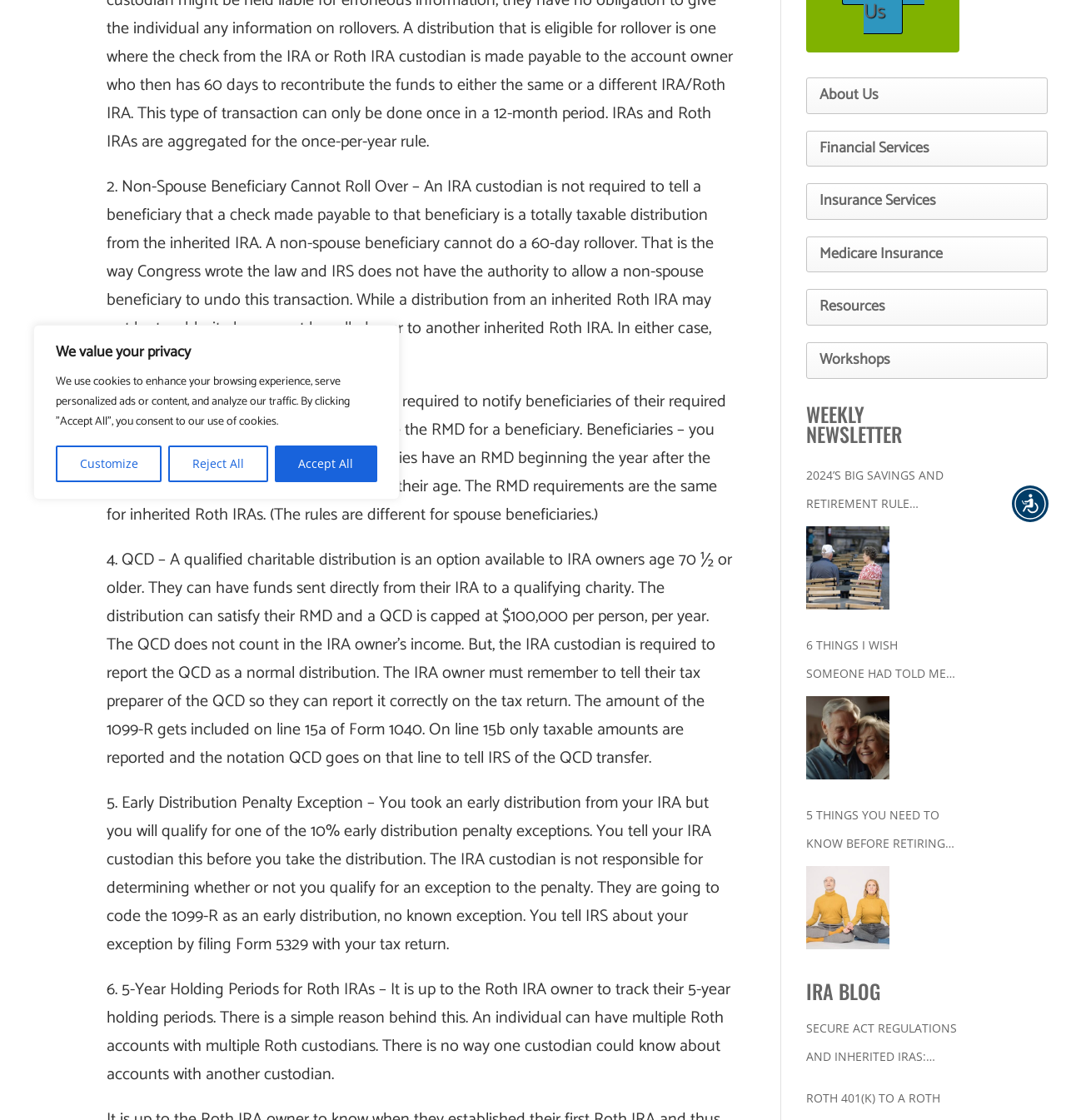Identify the bounding box for the UI element described as: "13925613008". Ensure the coordinates are four float numbers between 0 and 1, formatted as [left, top, right, bottom].

None